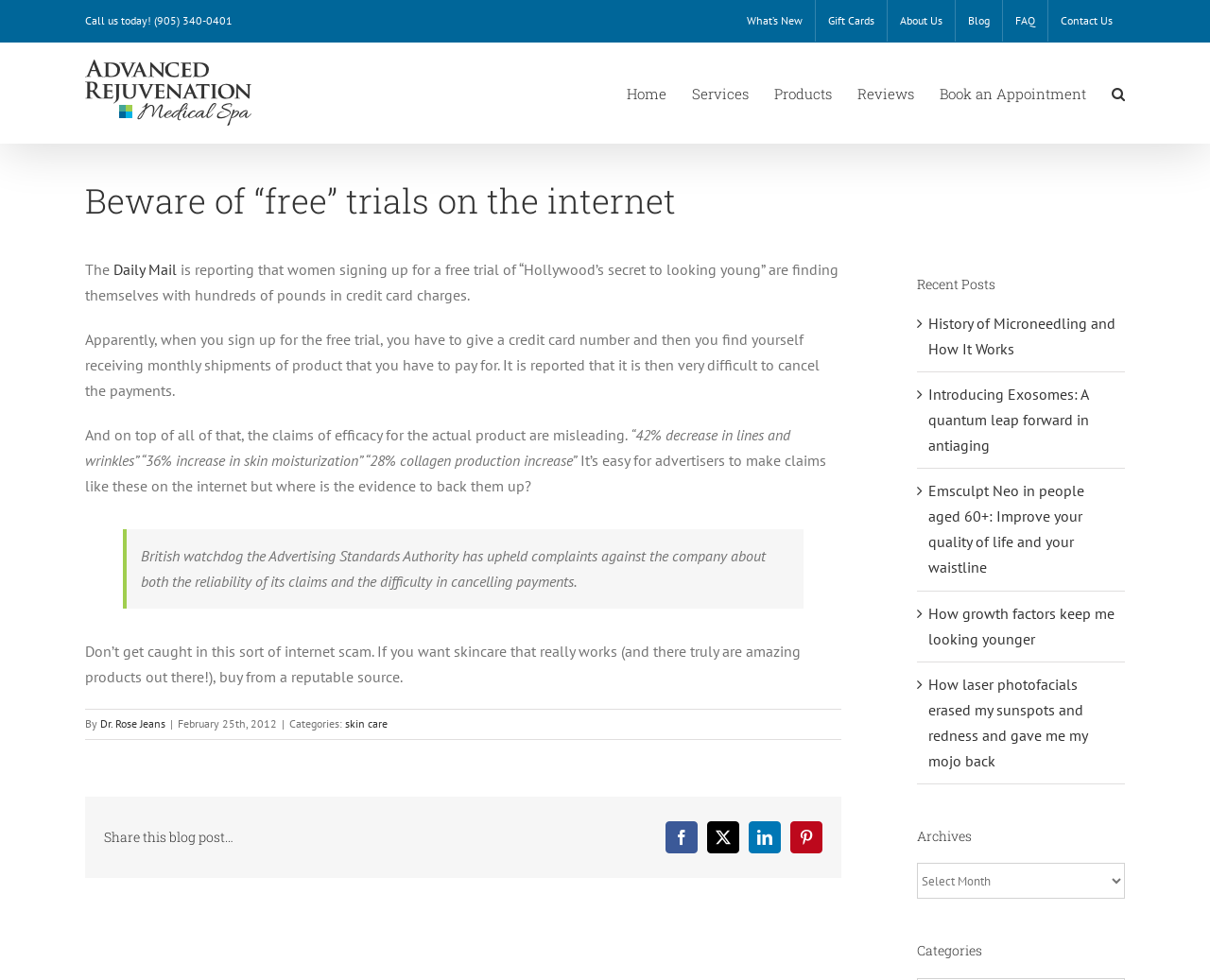Please locate the clickable area by providing the bounding box coordinates to follow this instruction: "search for something".

None